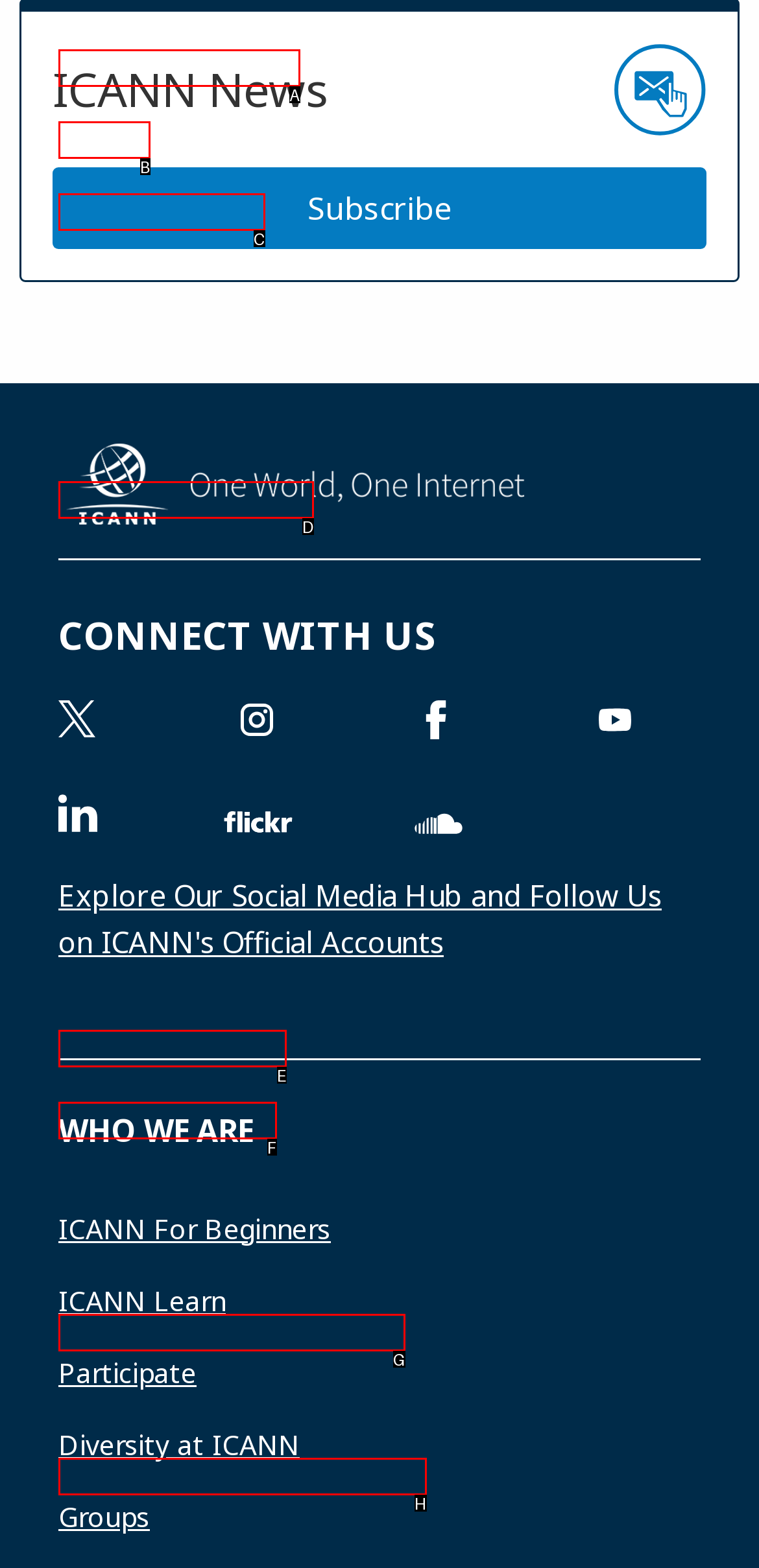Select the option that matches this description: Complaints Office
Answer by giving the letter of the chosen option.

E